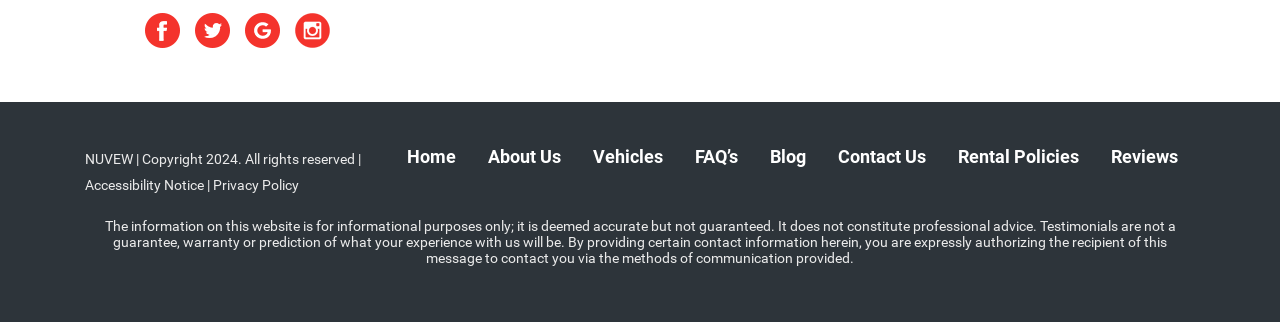Find the bounding box coordinates of the element to click in order to complete the given instruction: "Go to the Home page."

[0.318, 0.453, 0.356, 0.519]